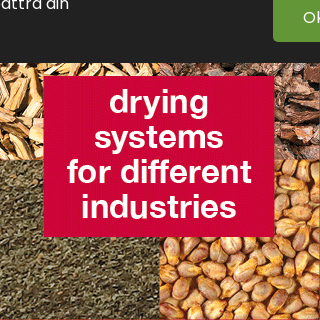Answer the following query concisely with a single word or phrase:
How many industries are mentioned in the caption?

three